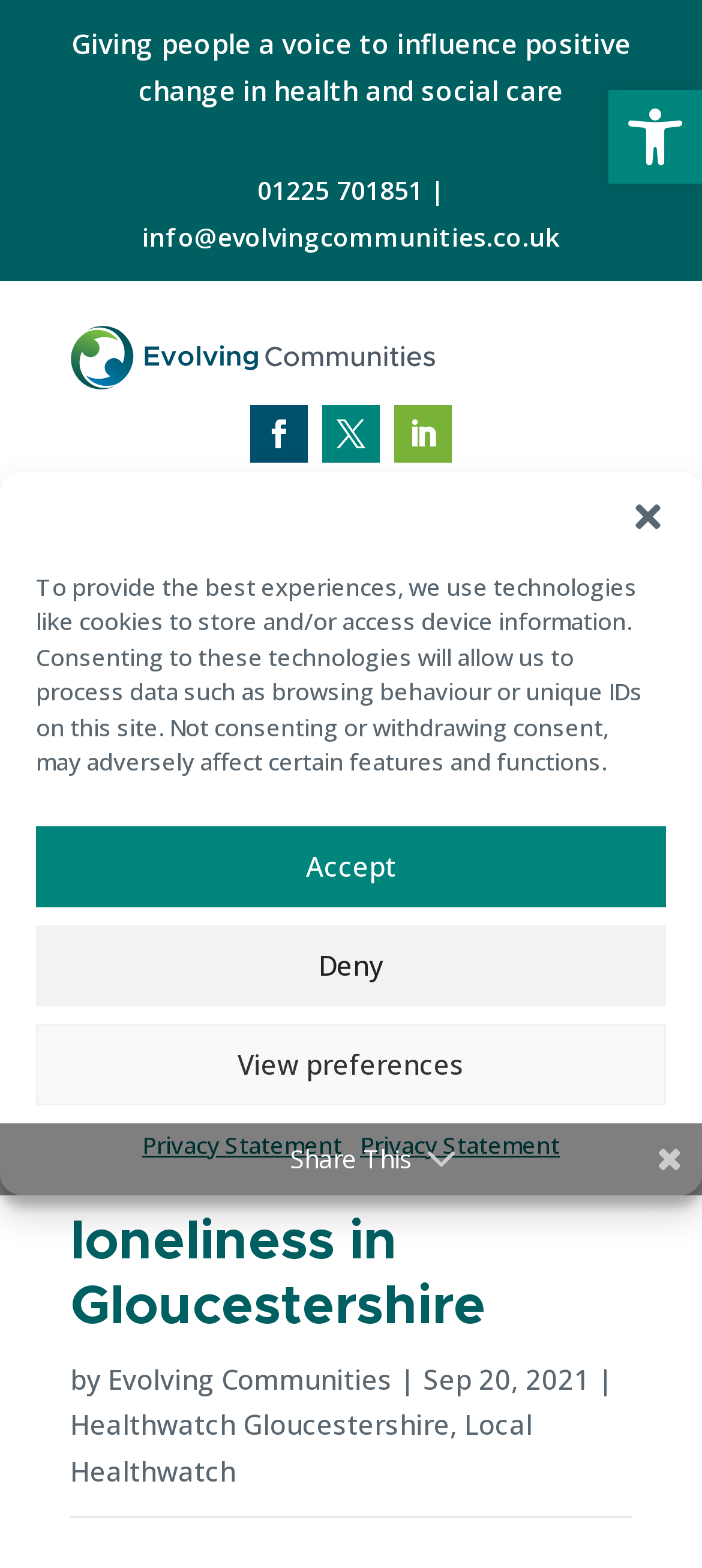Please identify the bounding box coordinates of the element's region that I should click in order to complete the following instruction: "View Evolving Communities". The bounding box coordinates consist of four float numbers between 0 and 1, i.e., [left, top, right, bottom].

[0.154, 0.867, 0.559, 0.89]